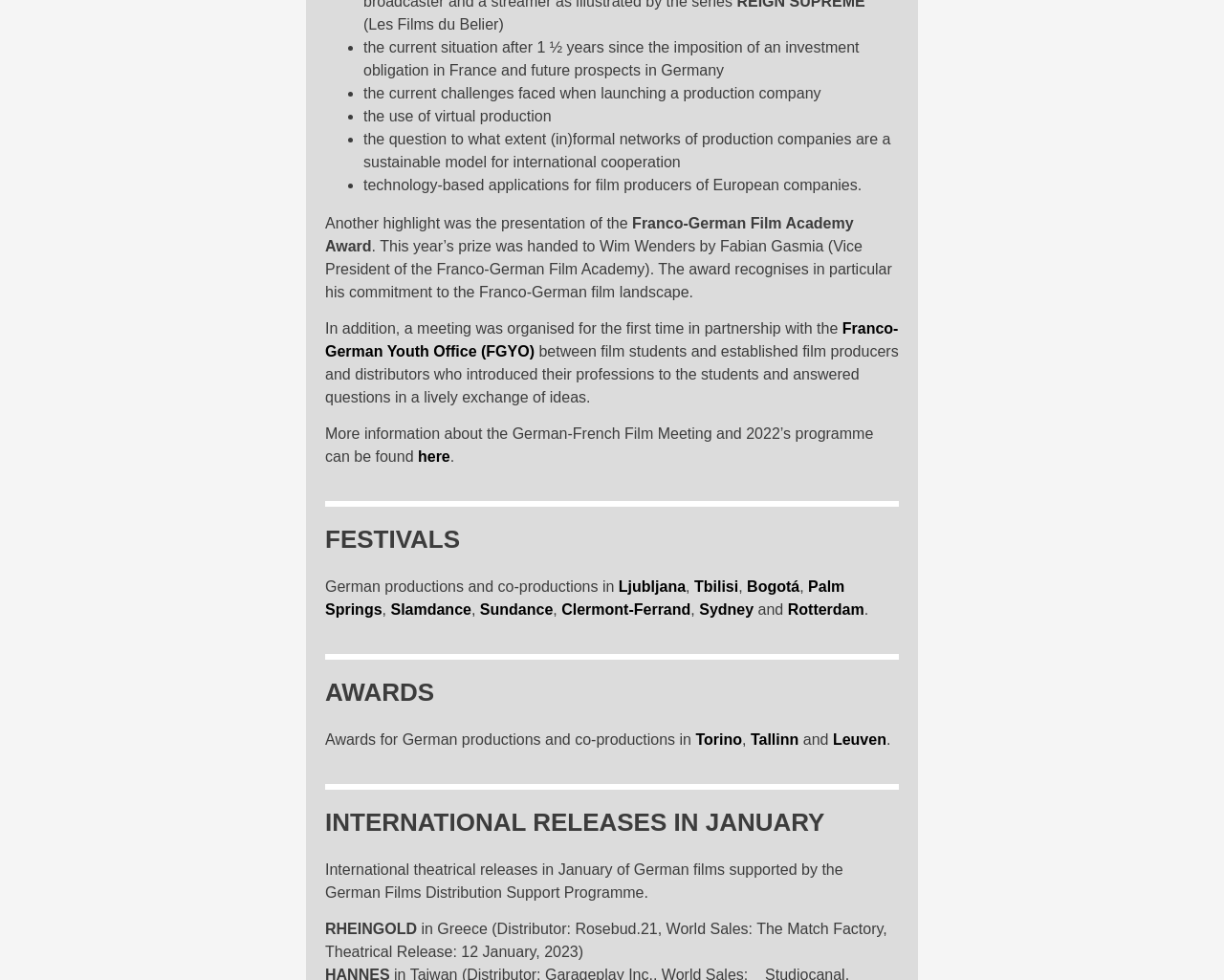Please identify the bounding box coordinates for the region that you need to click to follow this instruction: "read more about the German-French Film Meeting".

[0.341, 0.457, 0.368, 0.474]